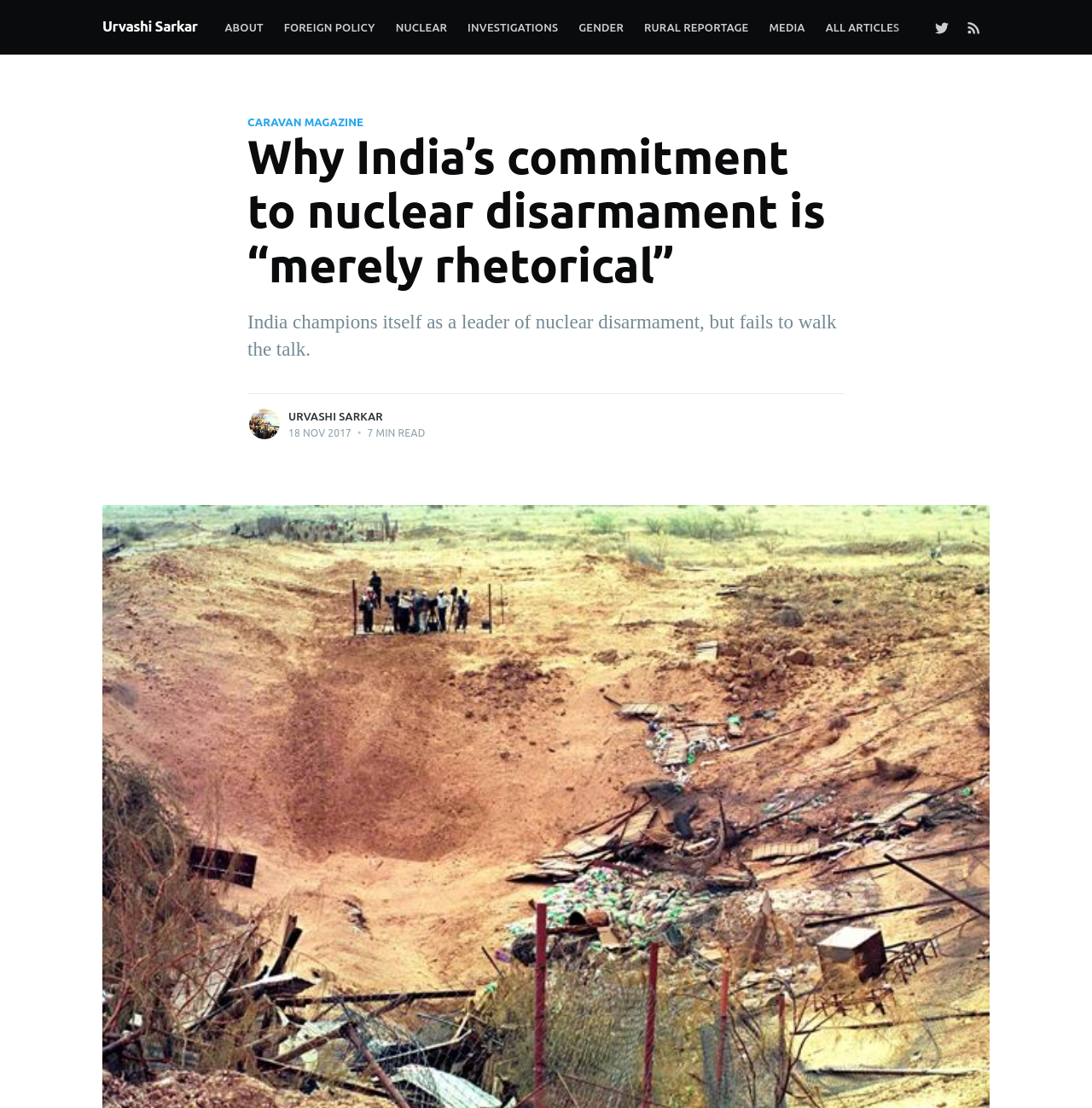What is the category of the article?
Identify the answer in the screenshot and reply with a single word or phrase.

NUCLEAR